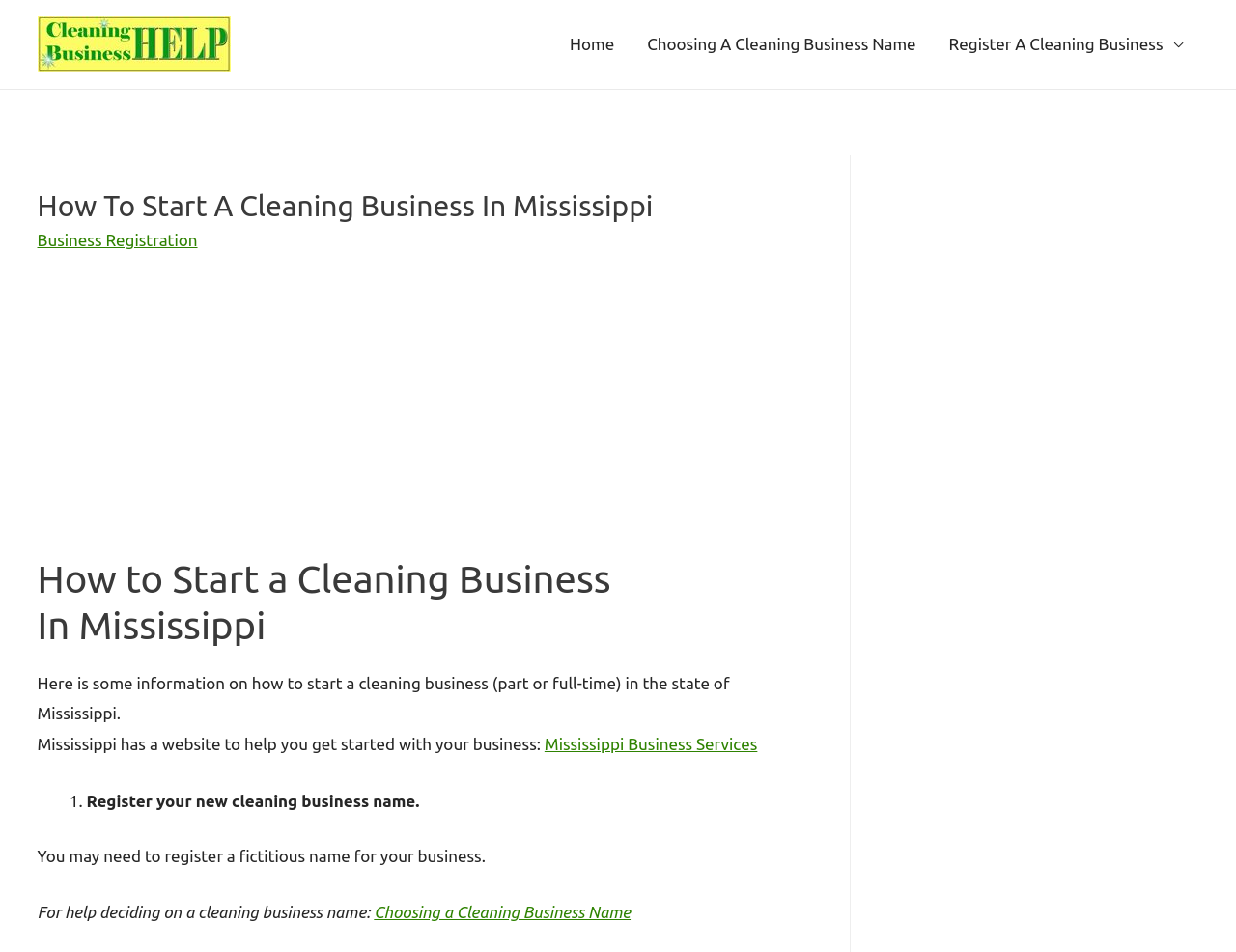Give a one-word or short phrase answer to the question: 
What is the purpose of the website mentioned in the webpage?

To help get started with business